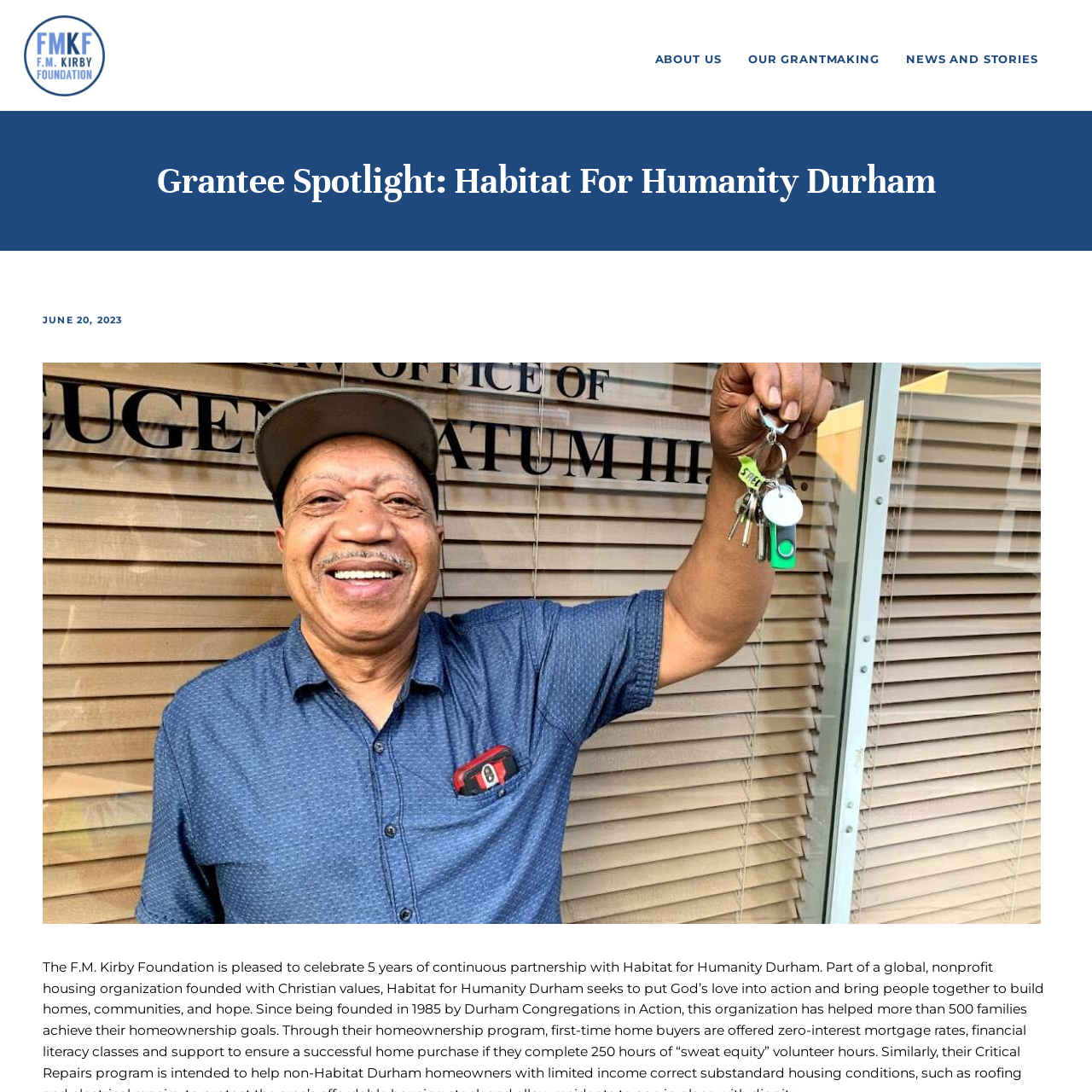Pinpoint the bounding box coordinates for the area that should be clicked to perform the following instruction: "Read the JUNE 20, 2023 news".

[0.039, 0.288, 0.113, 0.299]